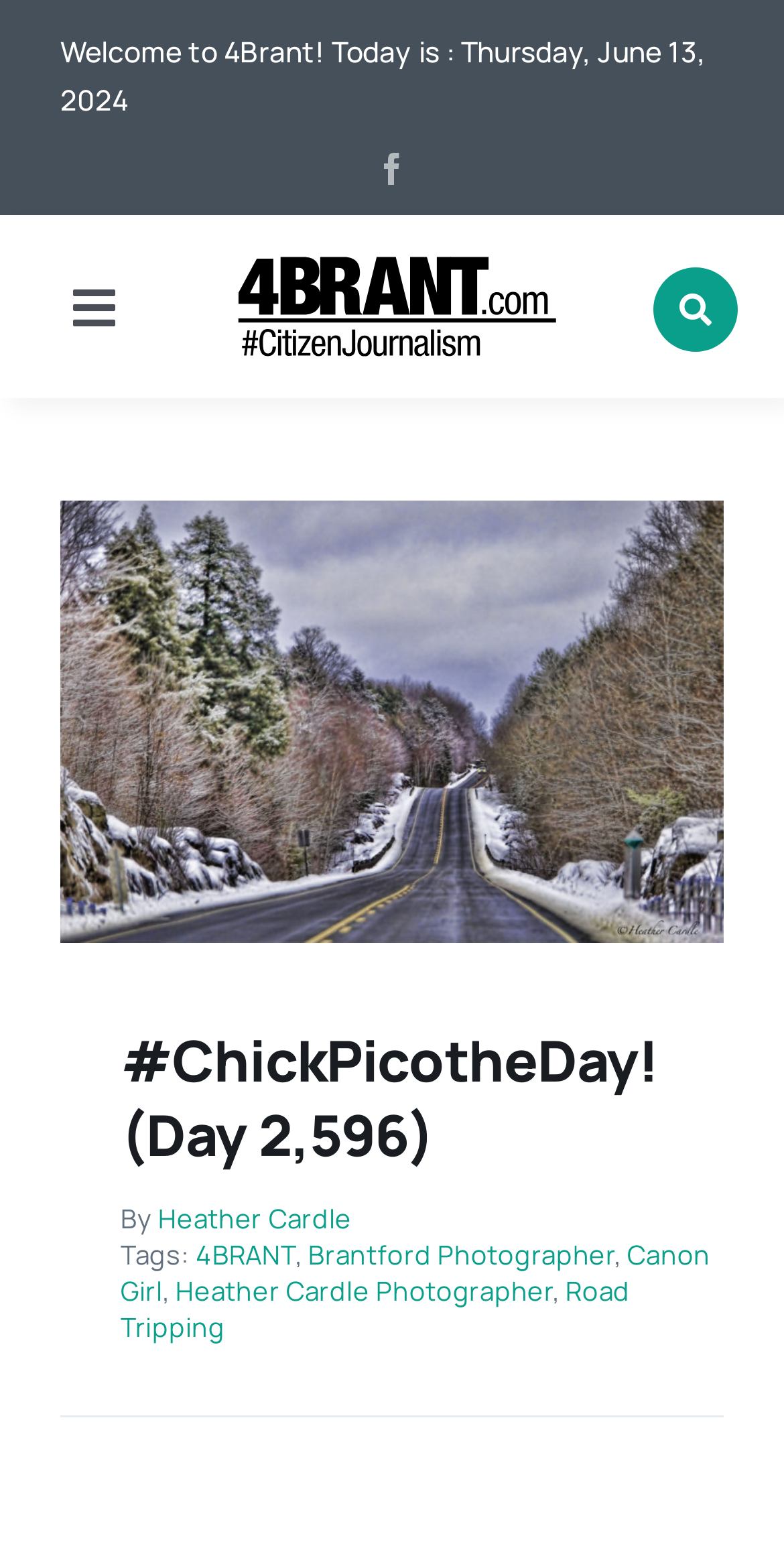Identify the bounding box coordinates of the clickable section necessary to follow the following instruction: "Go to the News page". The coordinates should be presented as four float numbers from 0 to 1, i.e., [left, top, right, bottom].

[0.0, 0.315, 1.0, 0.399]